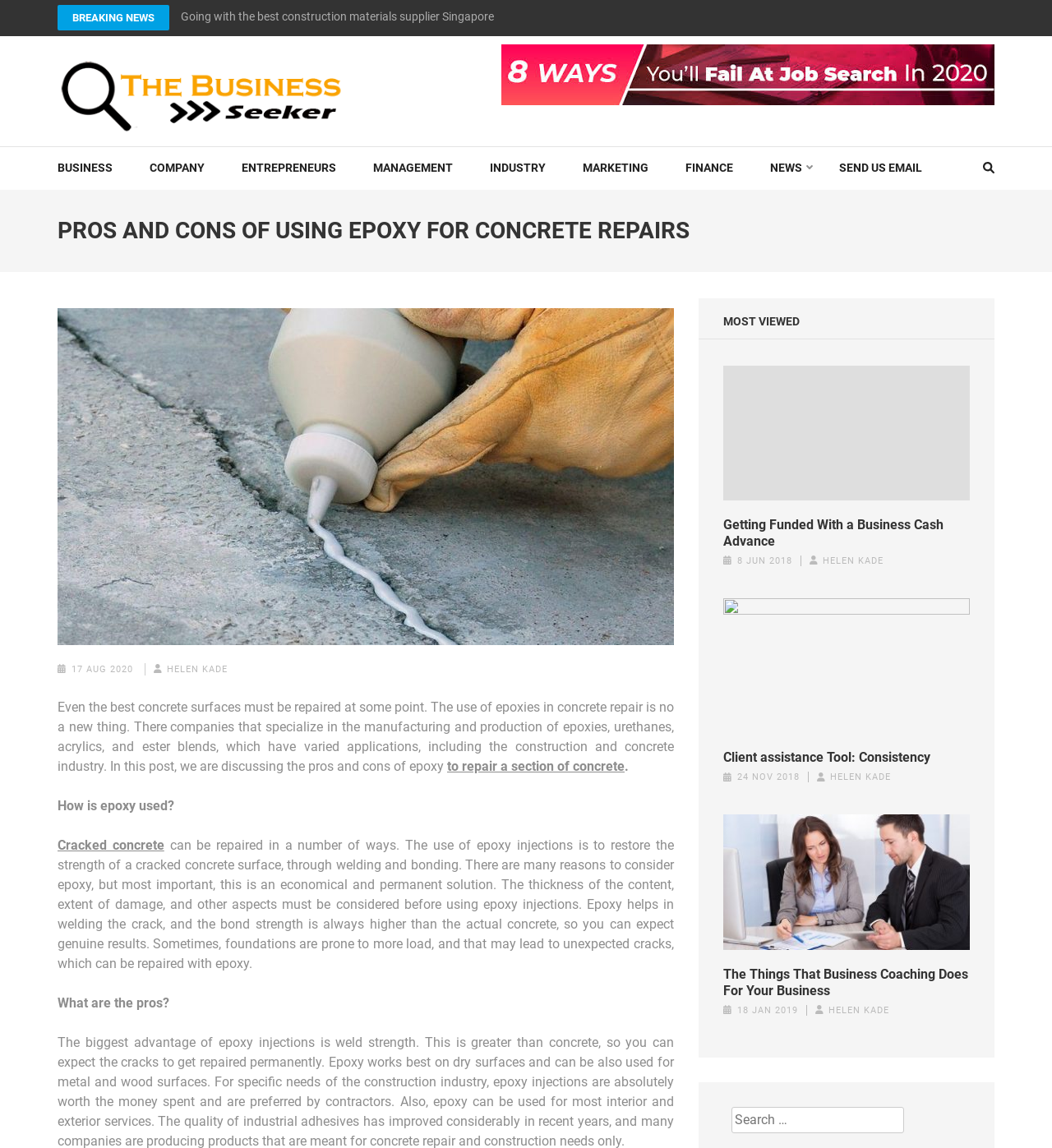How many links are there in the 'MOST VIEWED' section?
Please elaborate on the answer to the question with detailed information.

In the 'MOST VIEWED' section, there are three links with headings 'Getting Funded With a Business Cash Advance', 'Client assistance Tool: Consistency', and 'The Things That Business Coaching Does For Your Business', indicating that there are three links in this section.